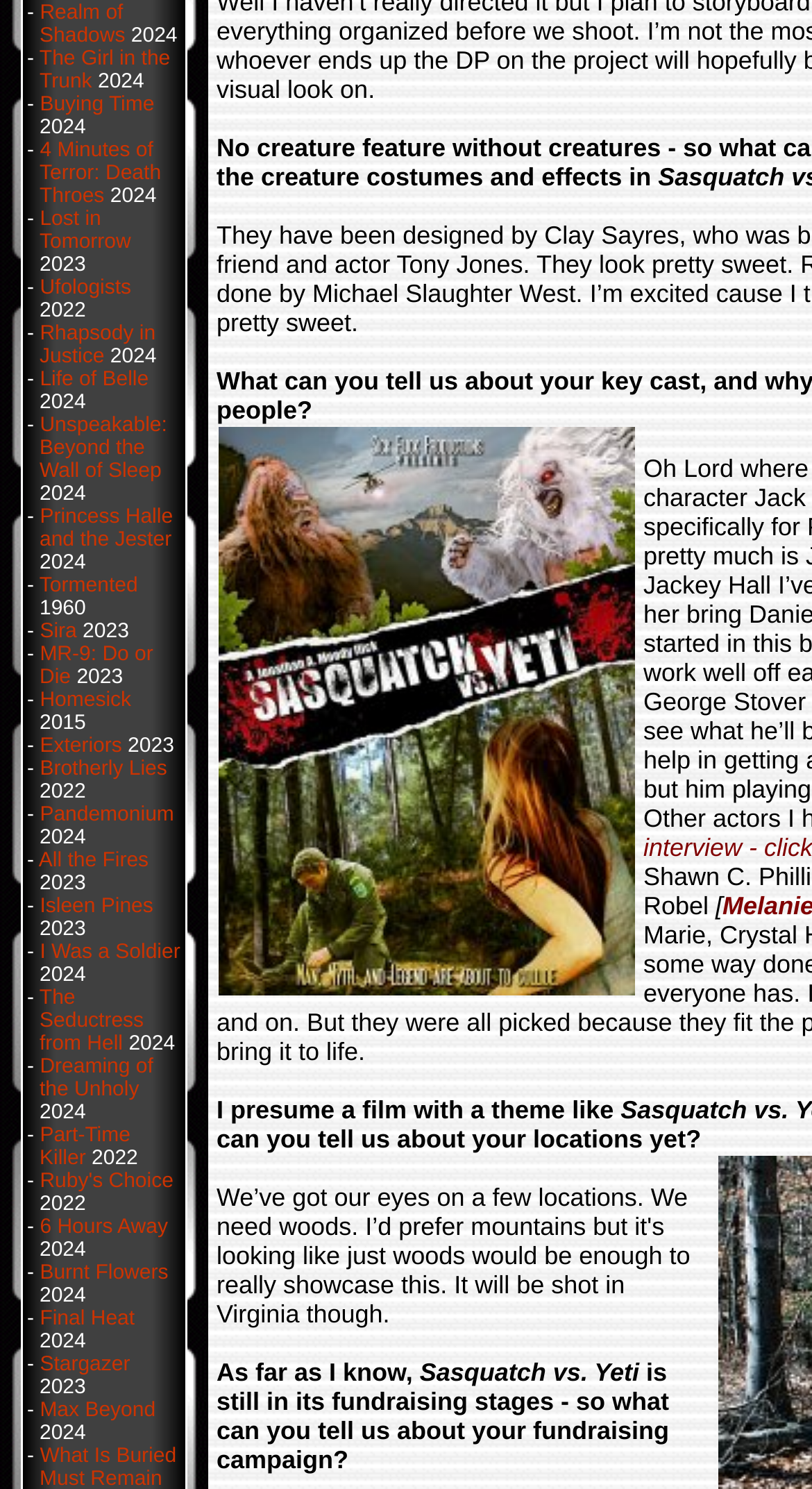What is the theme of the webpage?
Based on the screenshot, answer the question with a single word or phrase.

Movies